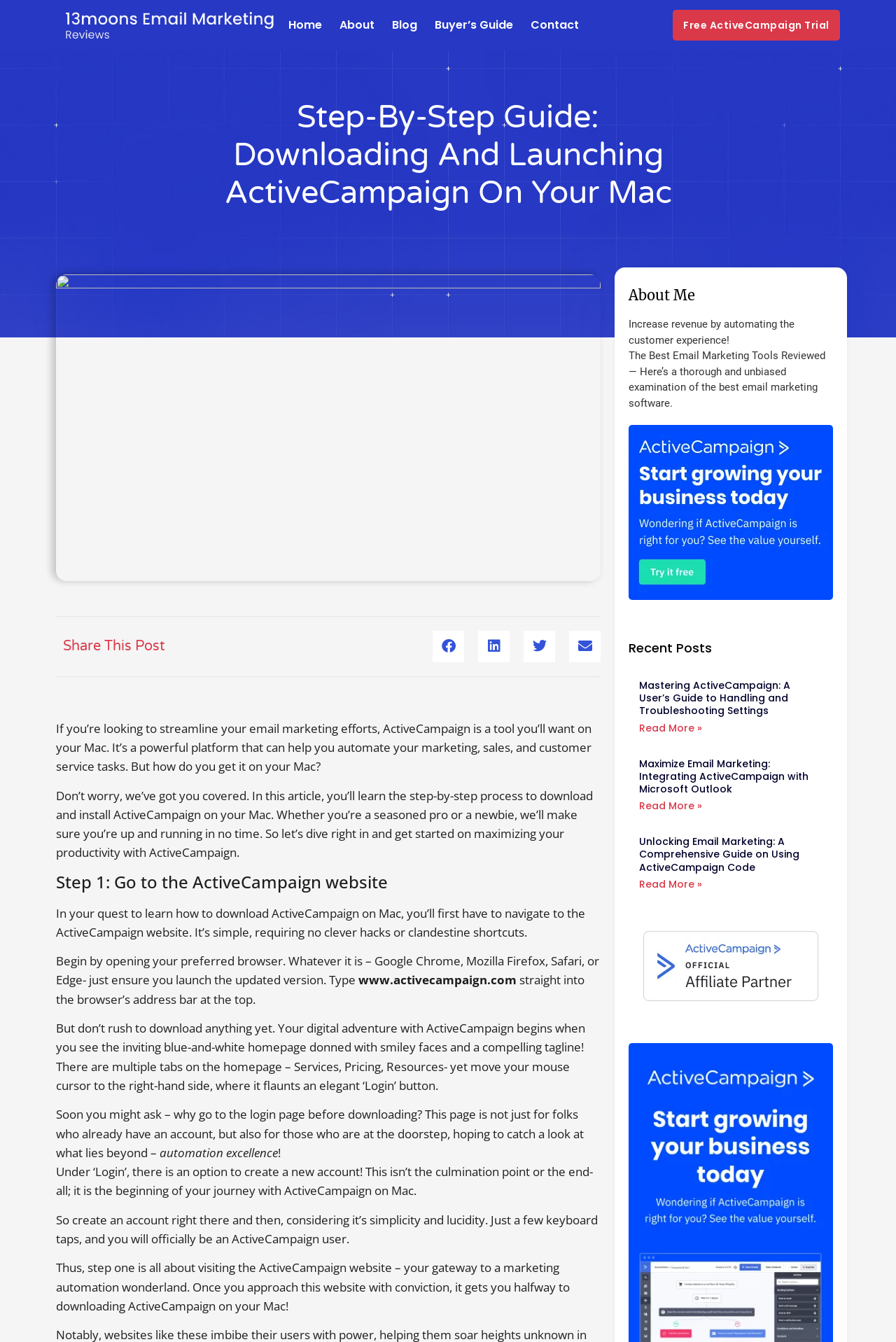How many steps are there to download ActiveCampaign on Mac?
Please provide a single word or phrase in response based on the screenshot.

One